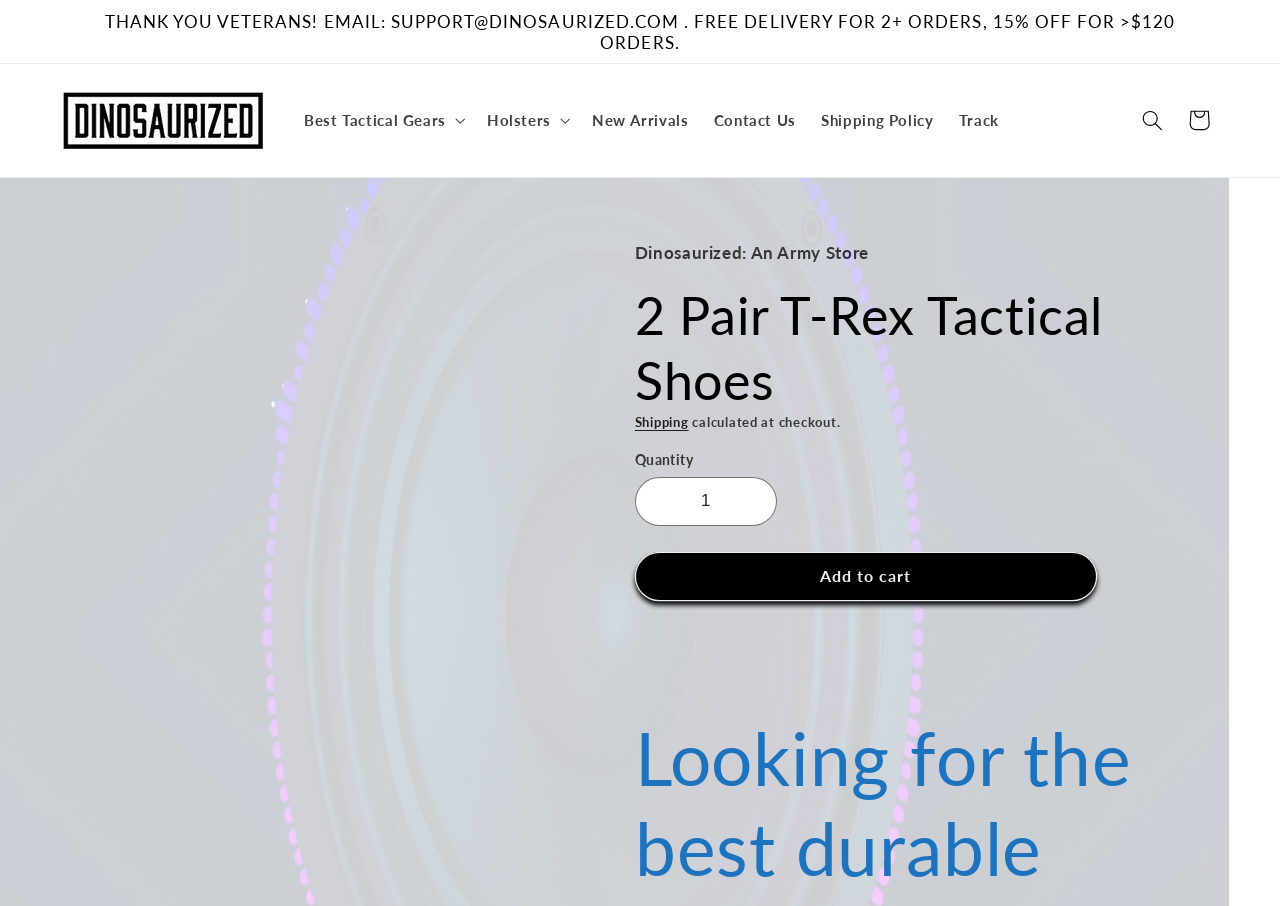Identify the bounding box coordinates of the section to be clicked to complete the task described by the following instruction: "View shipping policy". The coordinates should be four float numbers between 0 and 1, formatted as [left, top, right, bottom].

[0.632, 0.109, 0.739, 0.157]